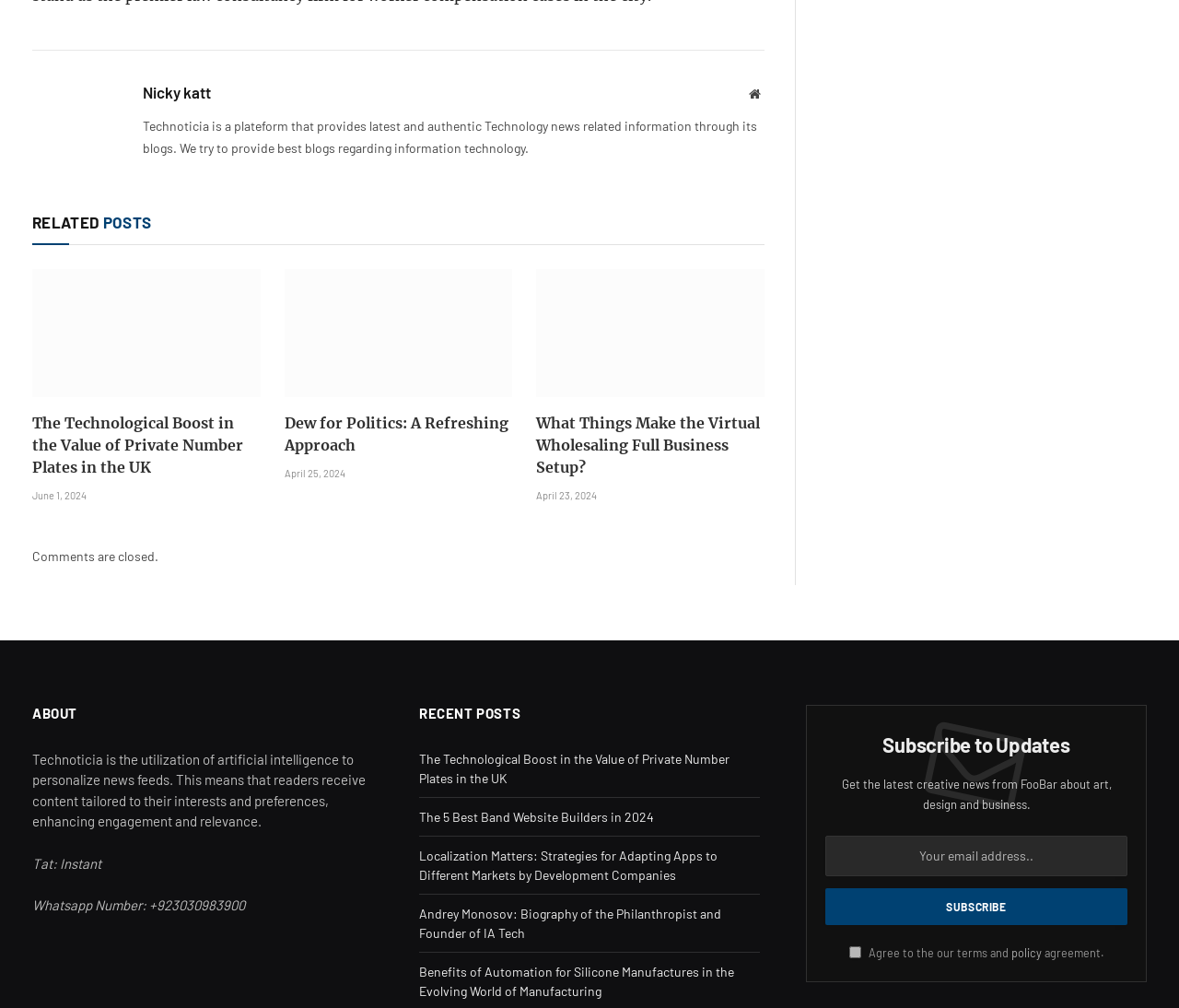What is the purpose of Technoticia?
Please analyze the image and answer the question with as much detail as possible.

Based on the static text 'Technoticia is a plateform that provides latest and authentic Technology news related information through its blogs. We try to provide best blogs regarding information technology.', it can be inferred that the purpose of Technoticia is to provide latest technology news.